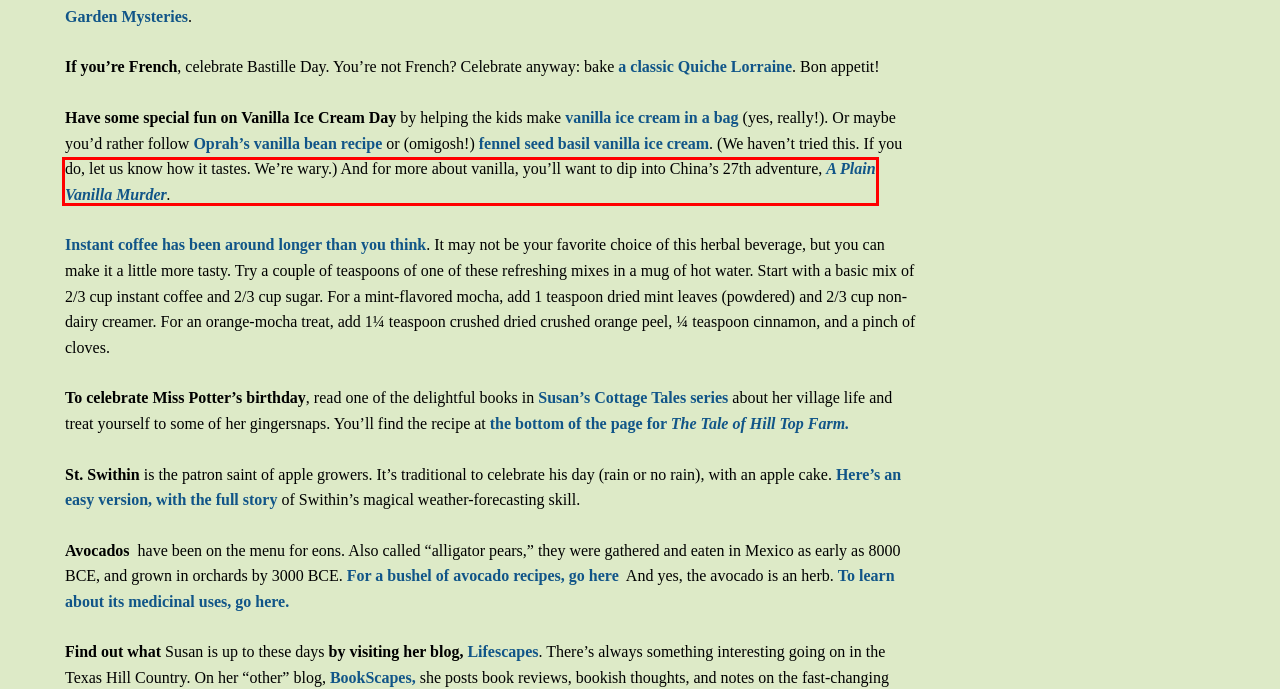Analyze the webpage screenshot with a red bounding box highlighting a UI element. Select the description that best matches the new webpage after clicking the highlighted element. Here are the options:
A. A Plain Vanilla Murder - Book 27 - Susan Wittig Albert
B. The Tale of Hill Top Farm - The Cottage Tales of Beatrix Potter - Book 1 - Susan Wittig Albert
C. BookScapes - Susan Wittig Albert
D. 54 Avocado Recipes for Every Meal - Love and Lemons
E. The Surprisingly Long History Of Instant Coffee | Sprudge Coffee
F. Fennel Seed Basil Vanilla Bean Ice Cream
G. LifeScapes - Susan Wittig Albert
H. Classic Quiche Lorraine Recipe

A